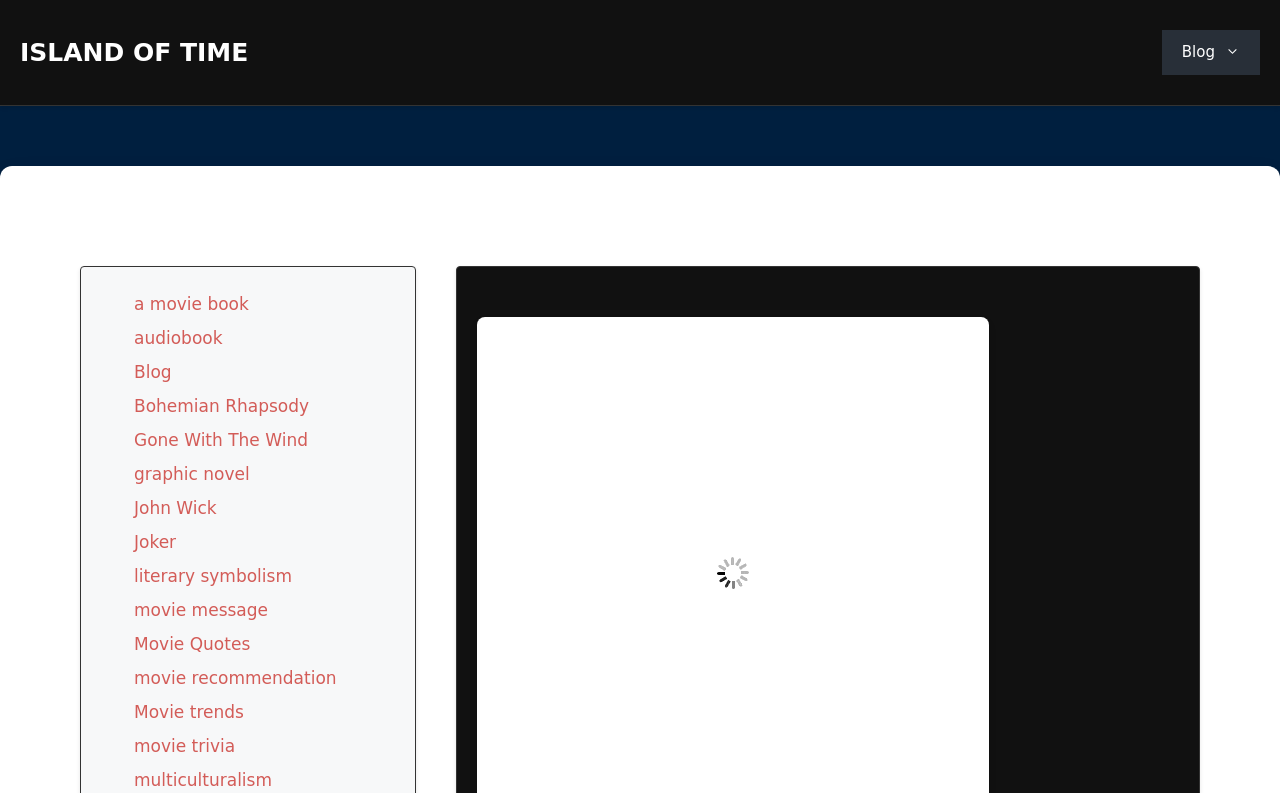From the screenshot, find the bounding box of the UI element matching this description: "audiobook". Supply the bounding box coordinates in the form [left, top, right, bottom], each a float between 0 and 1.

[0.105, 0.414, 0.174, 0.439]